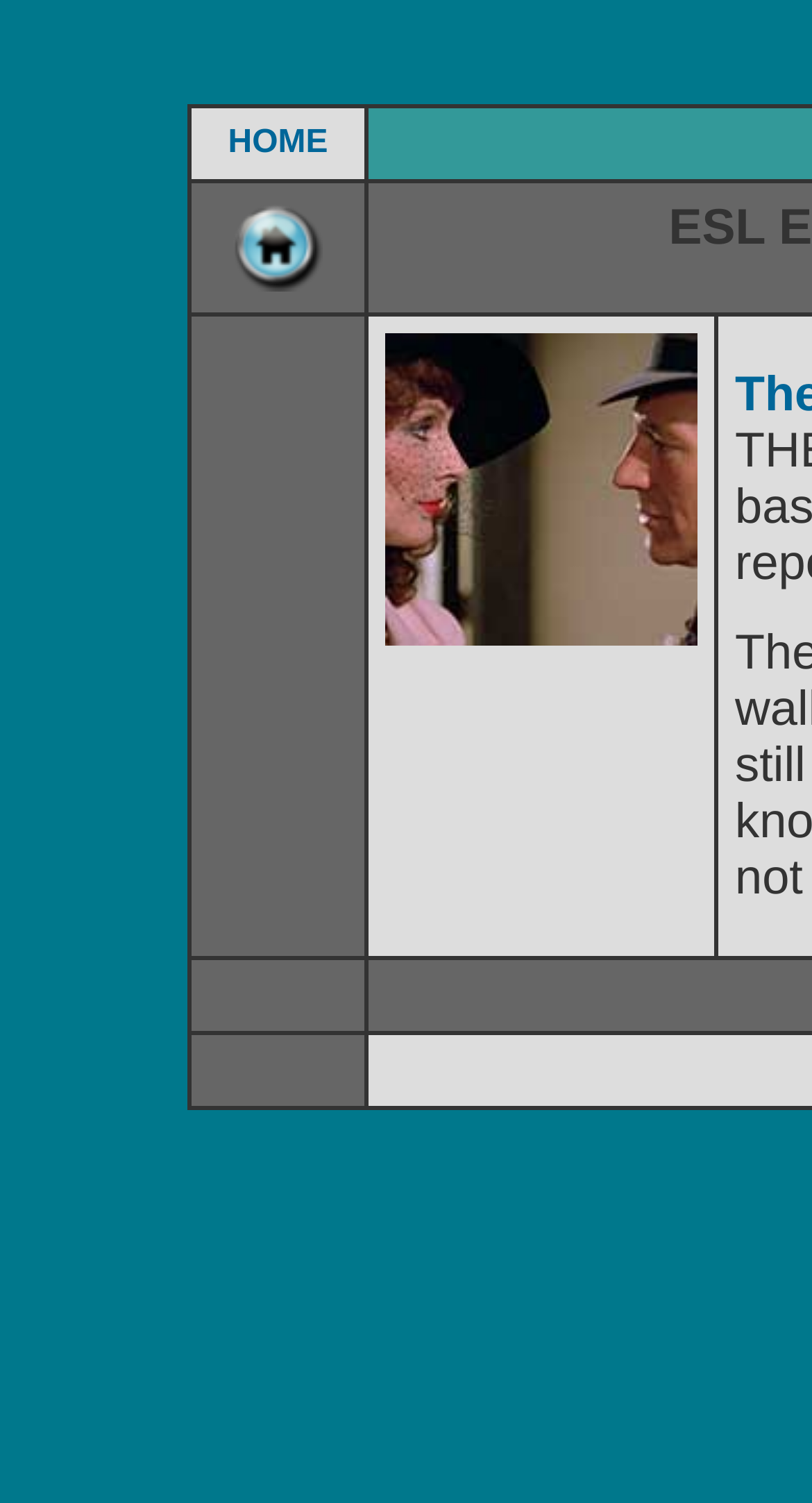Identify and provide the bounding box coordinates of the UI element described: "HOME". The coordinates should be formatted as [left, top, right, bottom], with each number being a float between 0 and 1.

[0.281, 0.083, 0.404, 0.107]